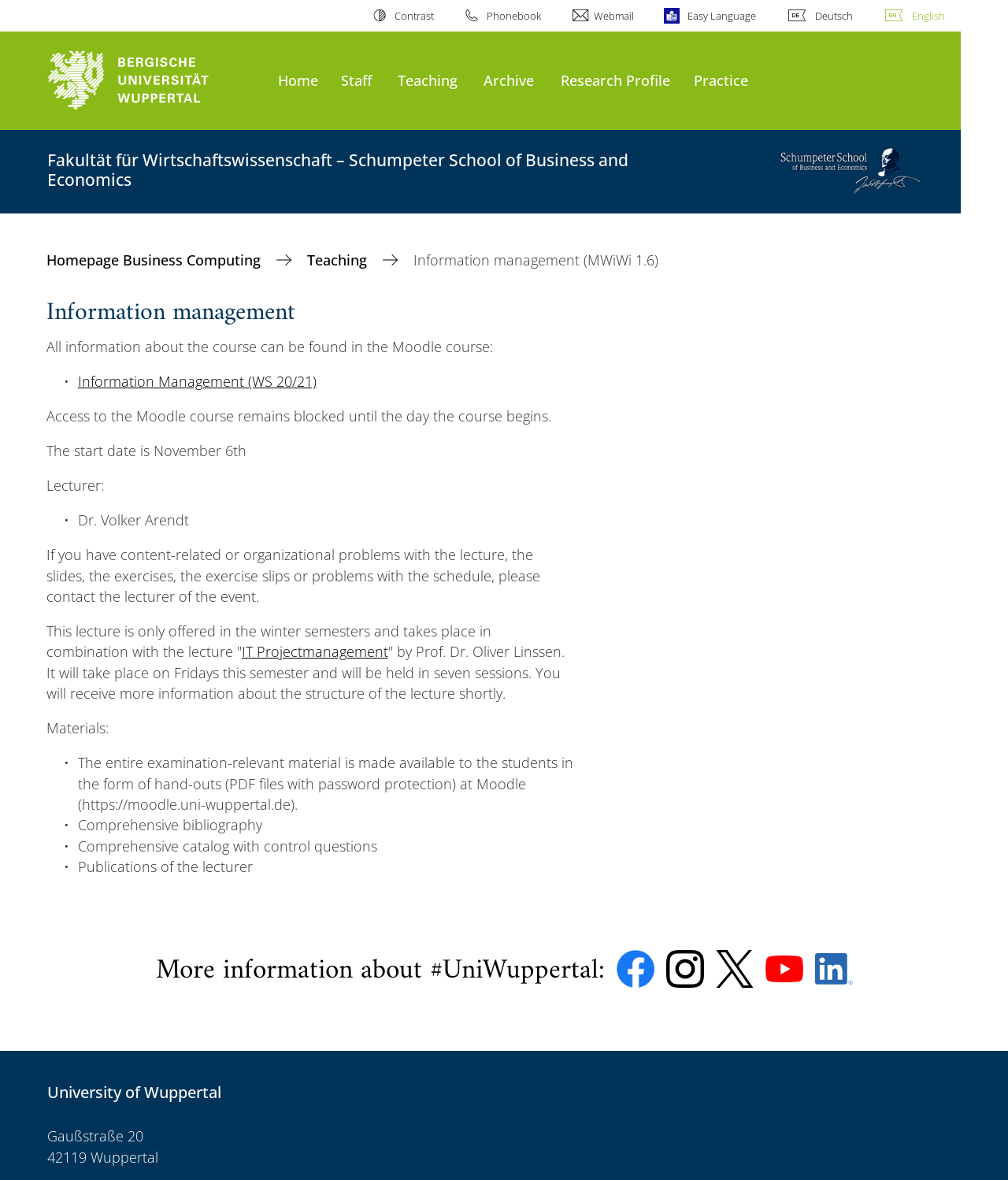Identify the bounding box coordinates of the HTML element based on this description: "Homepage Business Computing".

[0.046, 0.211, 0.289, 0.229]